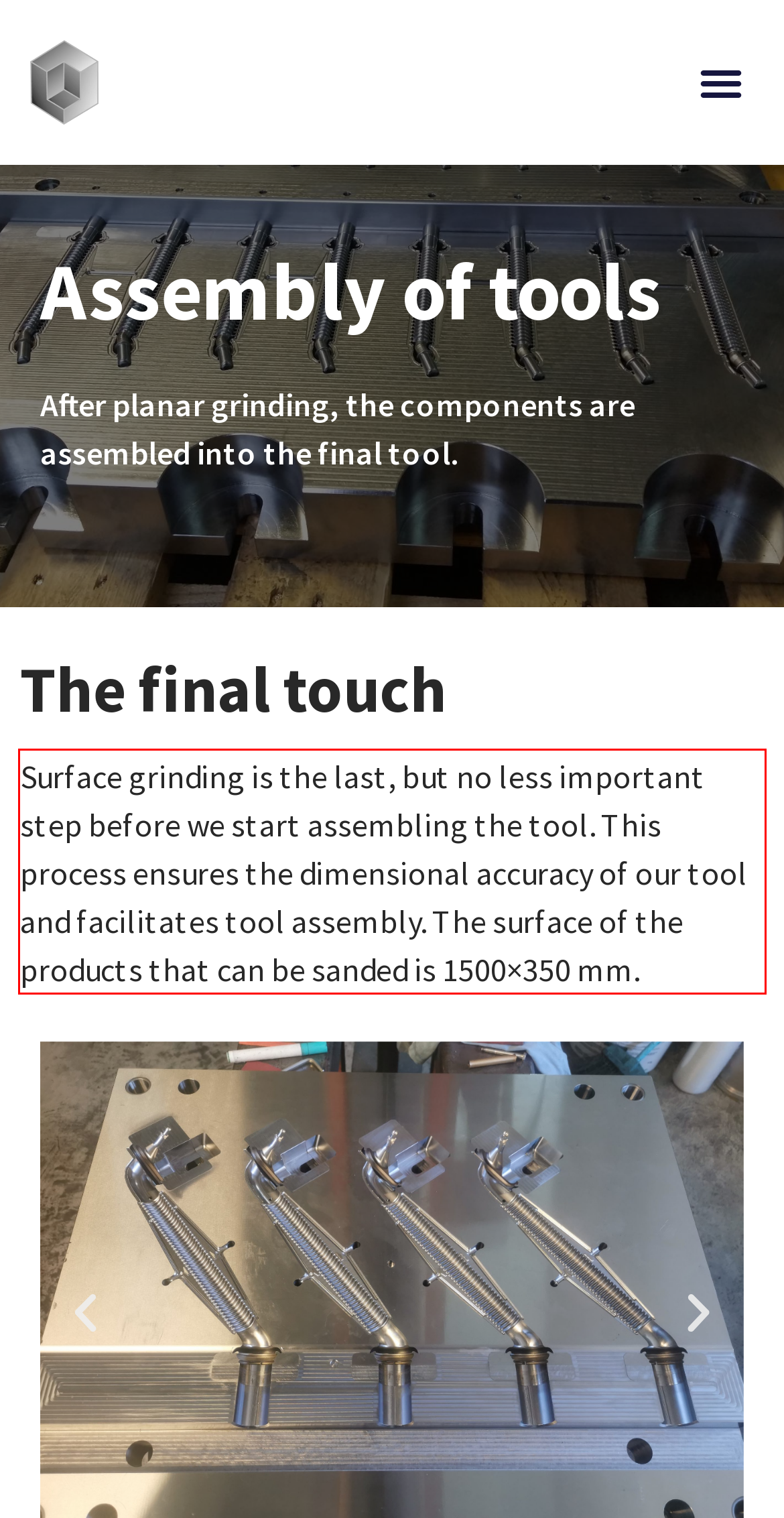Using the provided screenshot of a webpage, recognize and generate the text found within the red rectangle bounding box.

Surface grinding is the last, but no less important step before we start assembling the tool. This process ensures the dimensional accuracy of our tool and facilitates tool assembly. The surface of the products that can be sanded is 1500×350 mm.